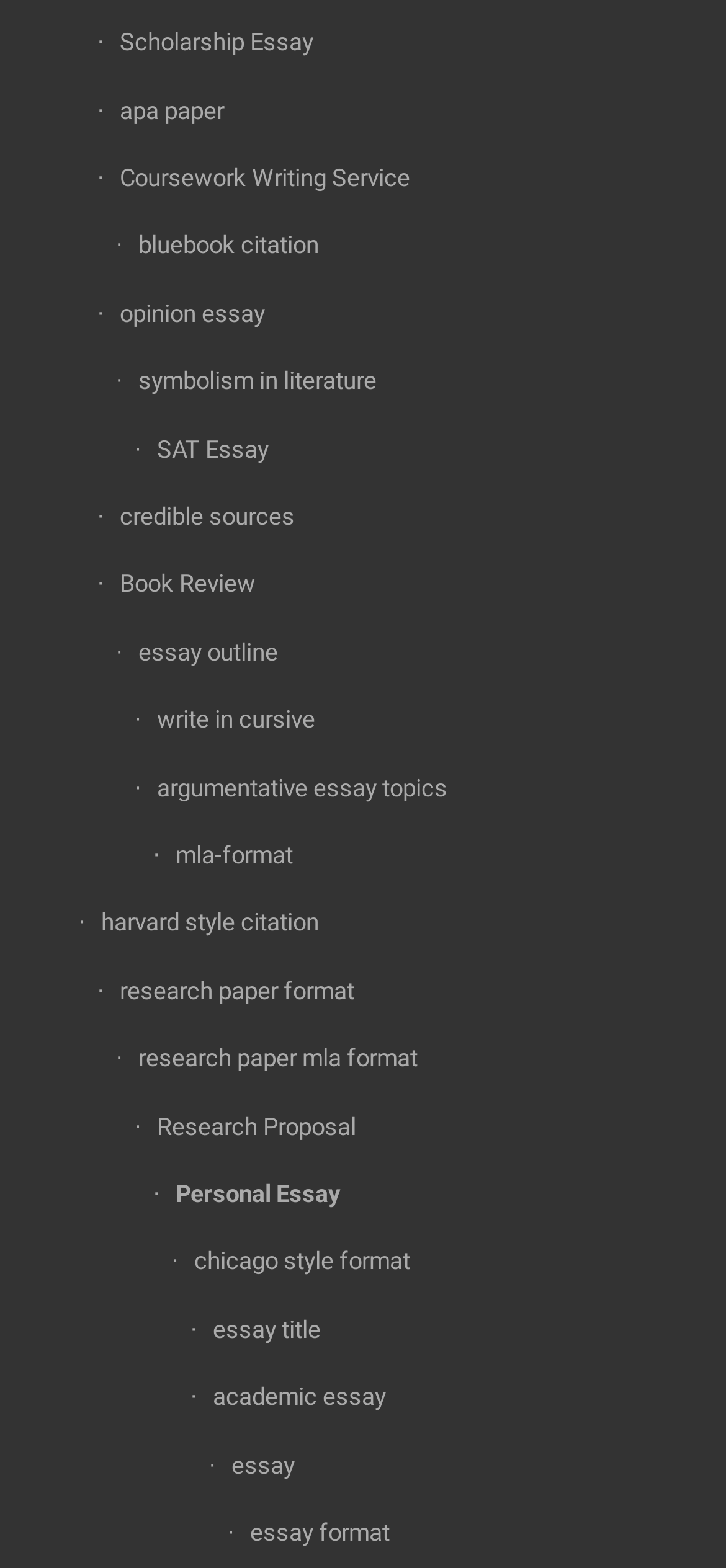Determine the coordinates of the bounding box for the clickable area needed to execute this instruction: "Click on Scholarship Essay".

[0.134, 0.006, 0.925, 0.049]